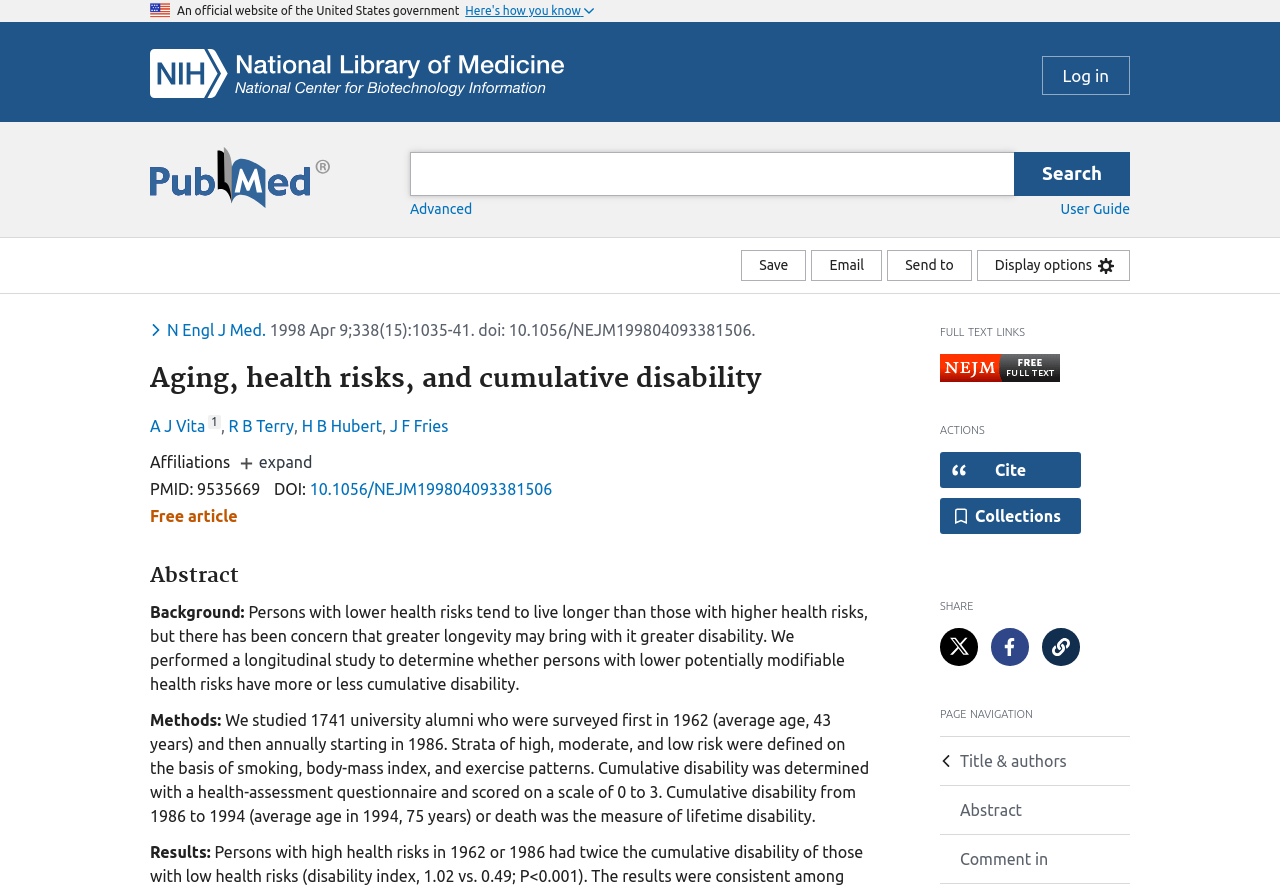Determine the bounding box coordinates of the element's region needed to click to follow the instruction: "Search for a term". Provide these coordinates as four float numbers between 0 and 1, formatted as [left, top, right, bottom].

[0.305, 0.171, 0.898, 0.22]